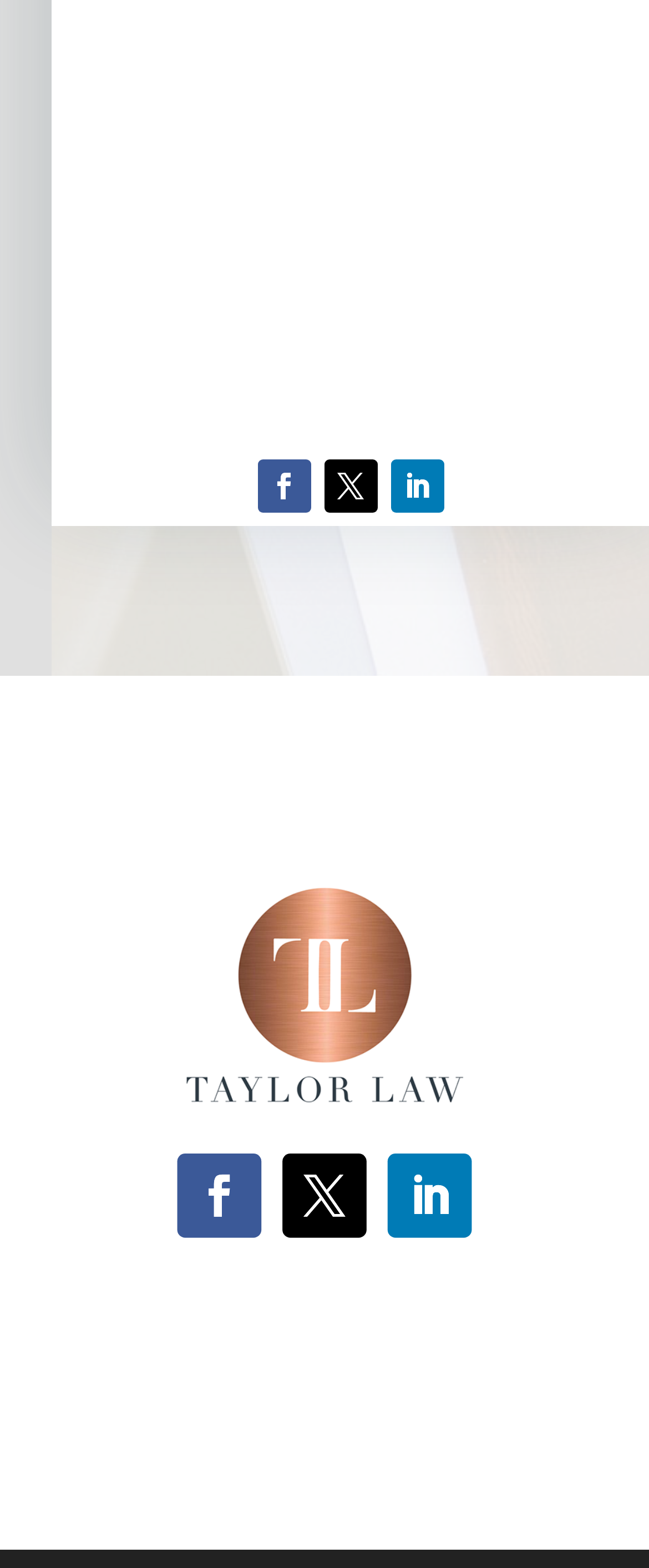How many links are there in the top row?
Using the visual information from the image, give a one-word or short-phrase answer.

3